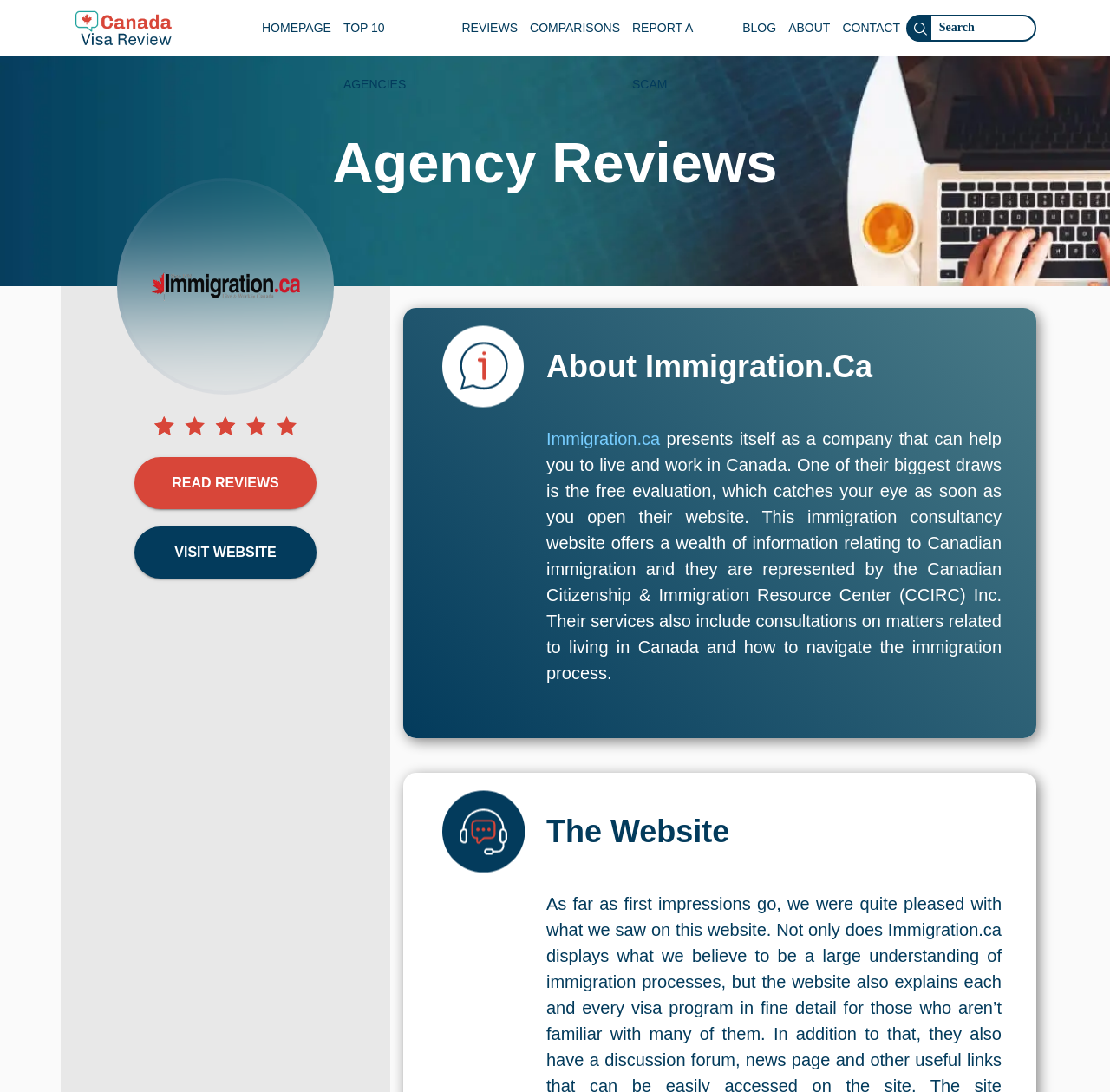Pinpoint the bounding box coordinates of the area that should be clicked to complete the following instruction: "Visit Immigration.ca website". The coordinates must be given as four float numbers between 0 and 1, i.e., [left, top, right, bottom].

[0.121, 0.482, 0.285, 0.53]